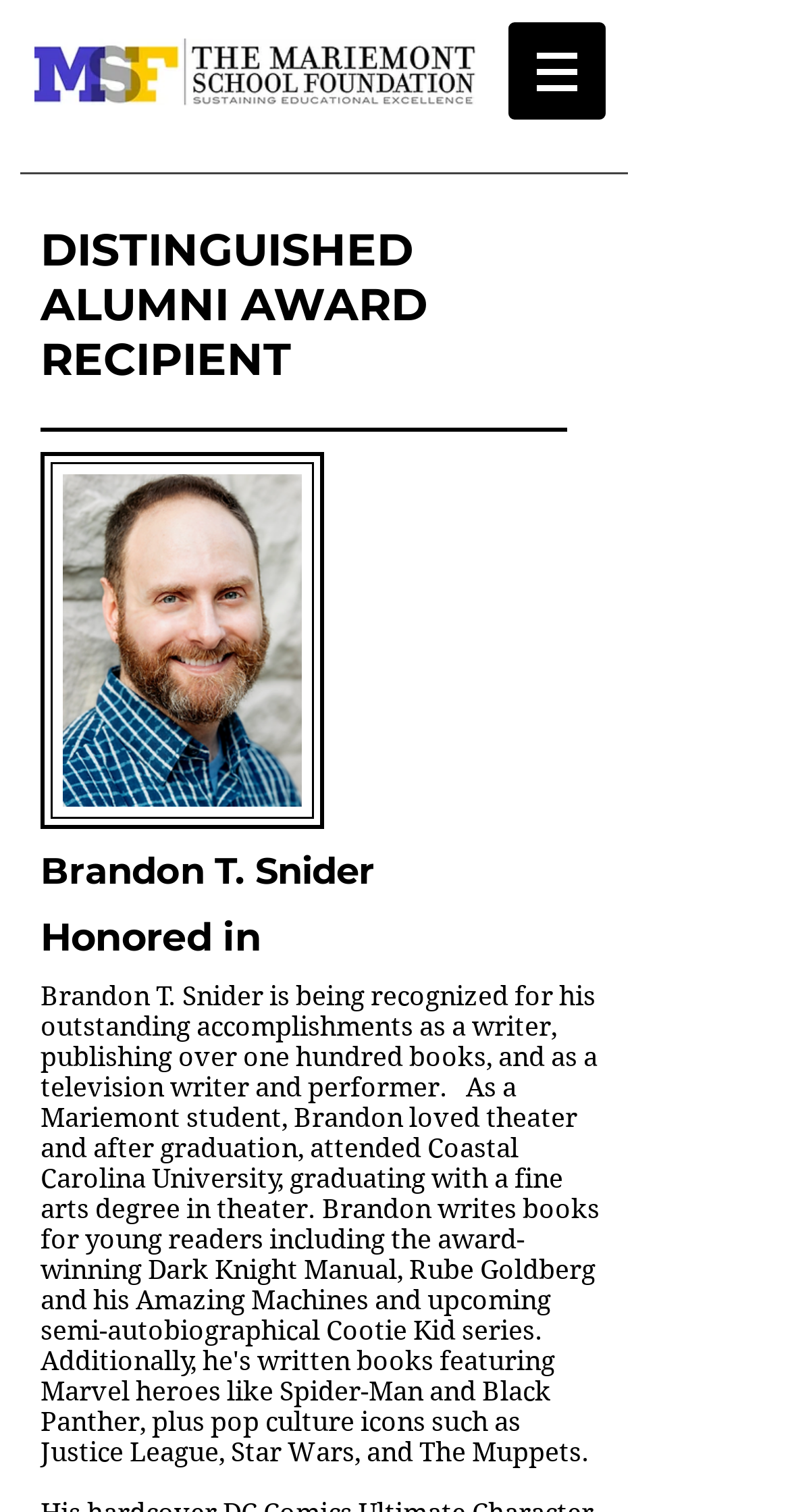What is the name of the award recipient?
Please provide a single word or phrase in response based on the screenshot.

Brandon T. Snider